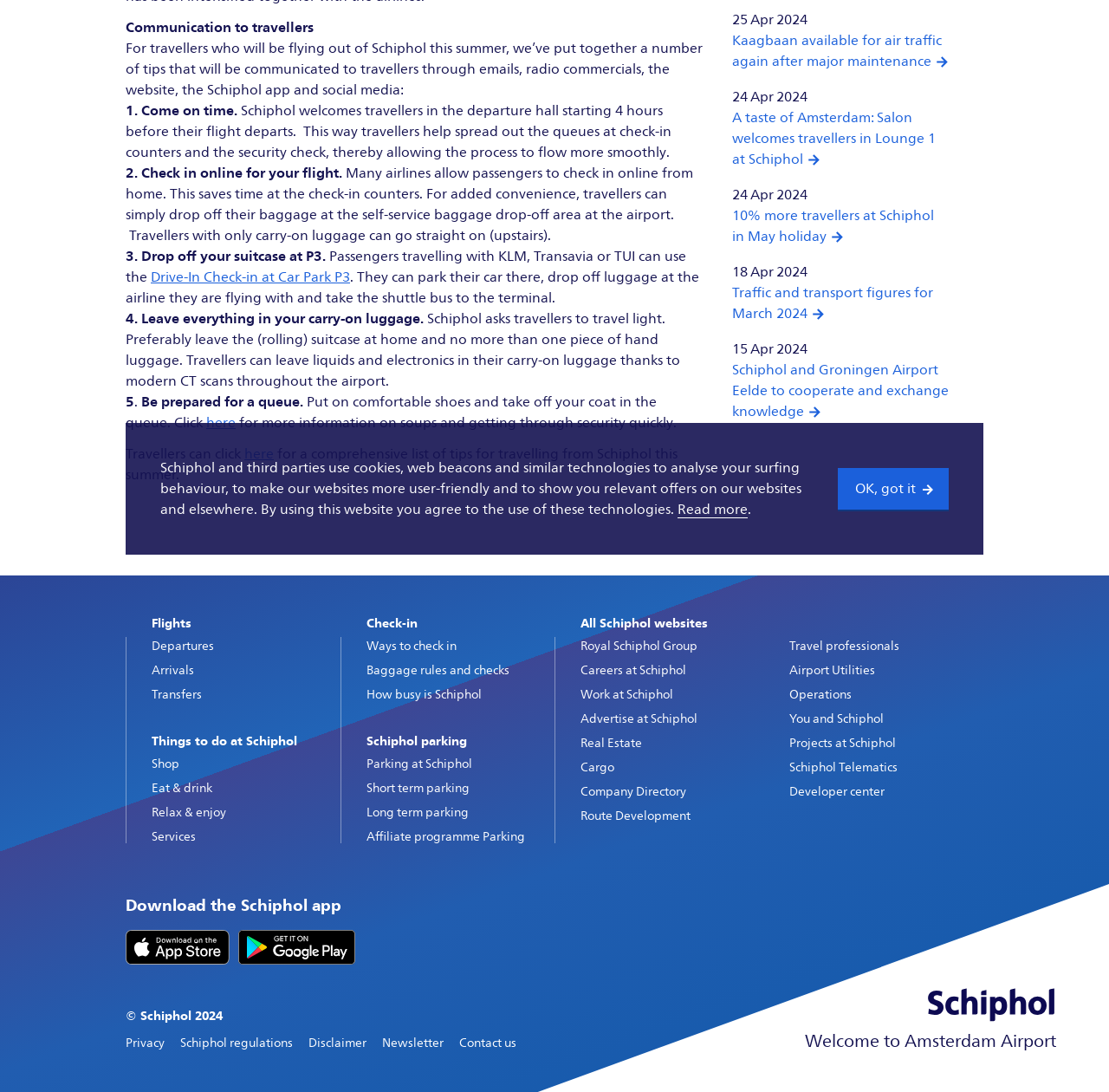Using the given description, provide the bounding box coordinates formatted as (top-left x, top-left y, bottom-right x, bottom-right y), with all values being floating point numbers between 0 and 1. Description: here

[0.186, 0.379, 0.212, 0.394]